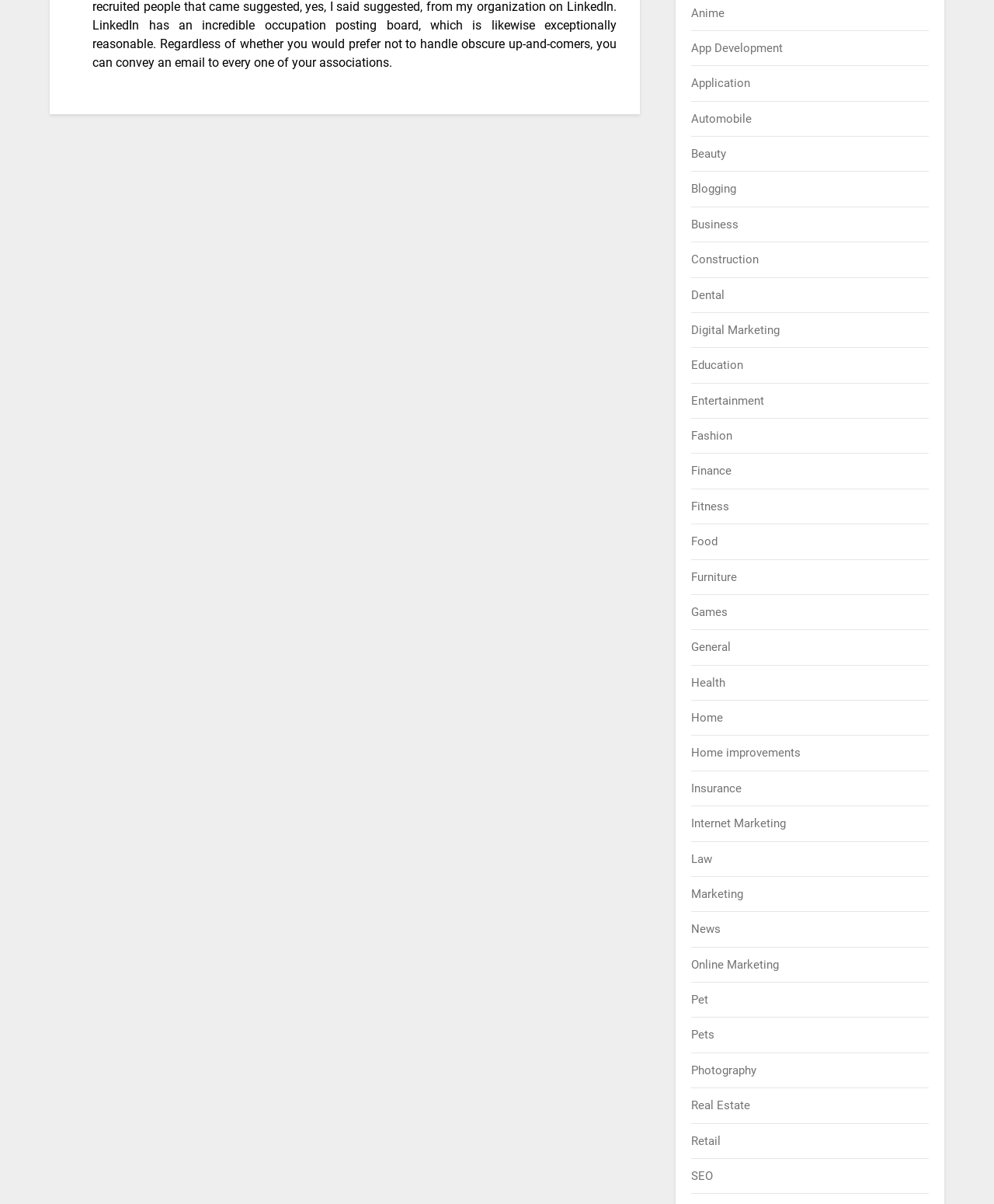Determine the bounding box coordinates of the section I need to click to execute the following instruction: "Visit Real Estate". Provide the coordinates as four float numbers between 0 and 1, i.e., [left, top, right, bottom].

[0.696, 0.912, 0.755, 0.924]